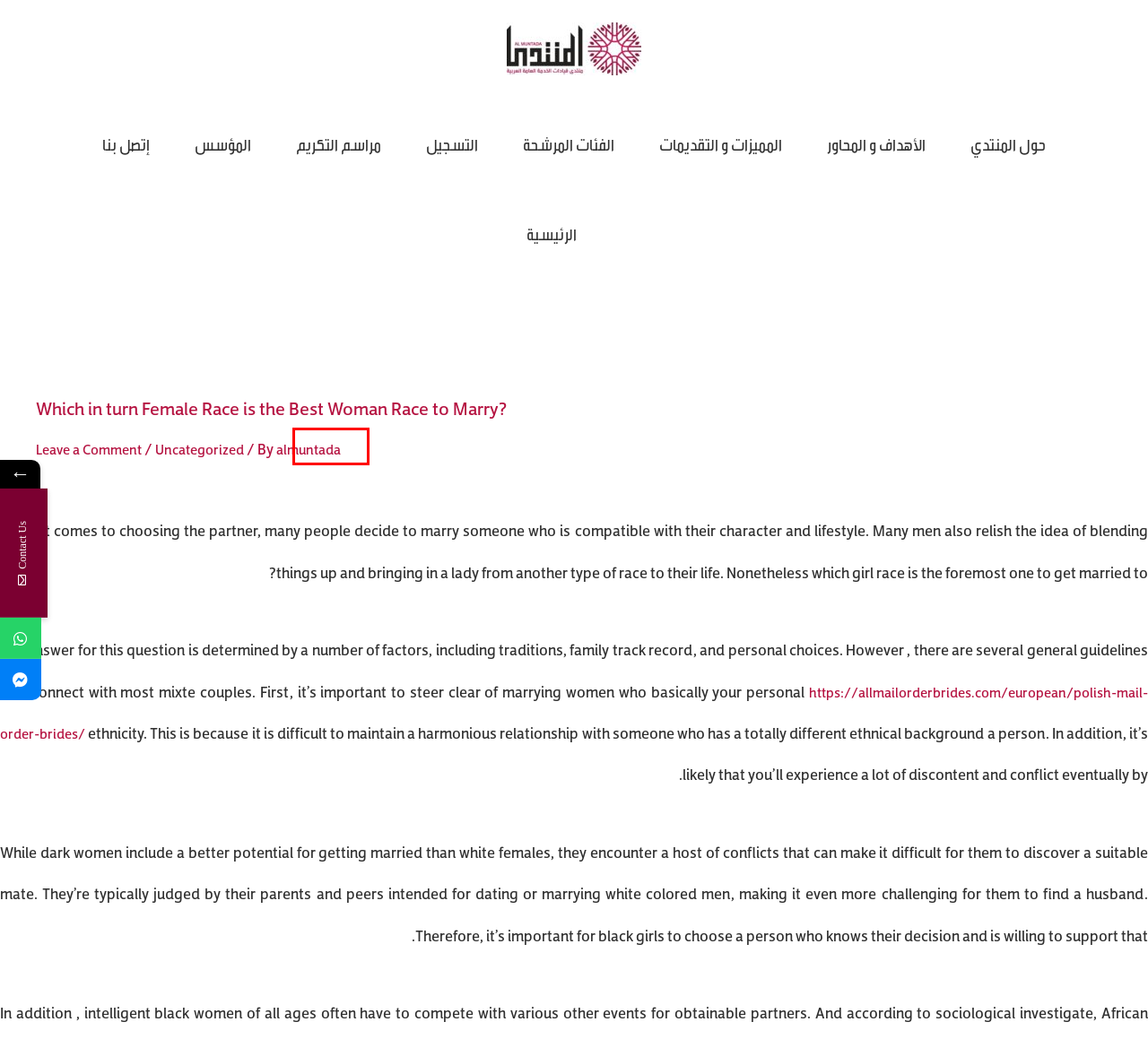Examine the screenshot of a webpage with a red rectangle bounding box. Select the most accurate webpage description that matches the new webpage after clicking the element within the bounding box. Here are the candidates:
A. almuntada – Almuntada
B. مراسم التكريم – Almuntada
C. الأهداف و المحاور – Almuntada
D. إتصل بنا – Almuntada
E. المؤسس – Almuntada
F. الفئات المرشحة – Almuntada
G. المميزات و التقديمات – Almuntada
H. Almuntada

A